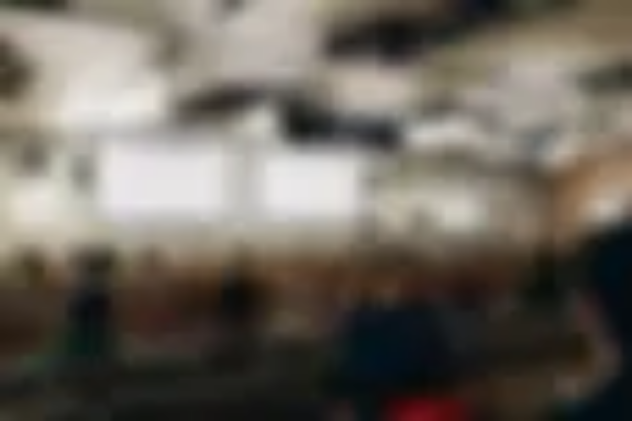Based on the image, please elaborate on the answer to the following question:
What is the purpose of the large screens?

The large screens in the background of the image are likely displaying important information or presentations related to the event, as they are prominently displayed and illuminating the space. This suggests that they are being used to convey information to the participants or to showcase projects and ideas.